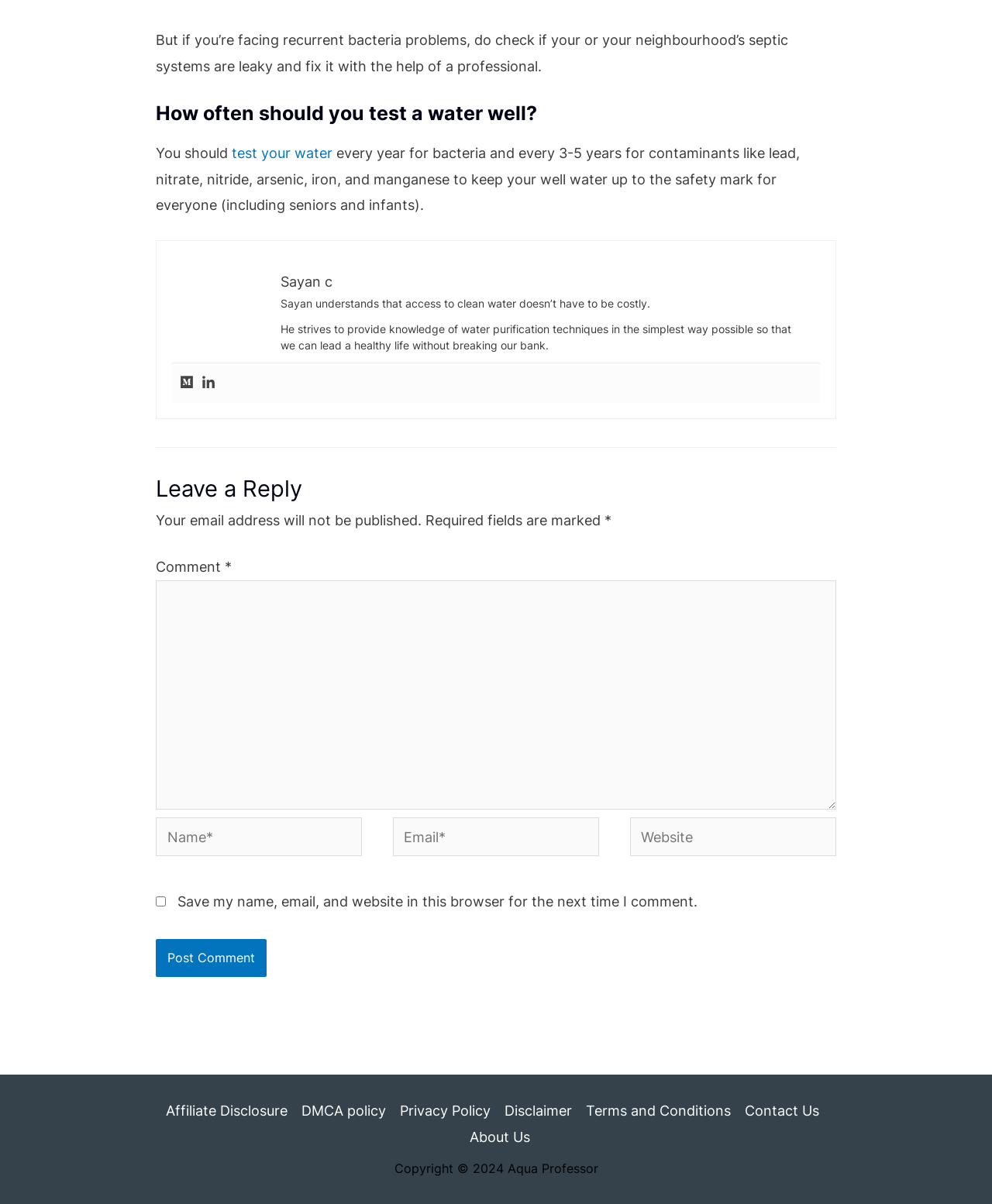Who is the author of the webpage content?
Examine the image closely and answer the question with as much detail as possible.

The webpage mentions 'Sayan c' as the author, and further describes Sayan as someone who understands the importance of access to clean water and strives to provide knowledge of water purification techniques in a simple and affordable way.